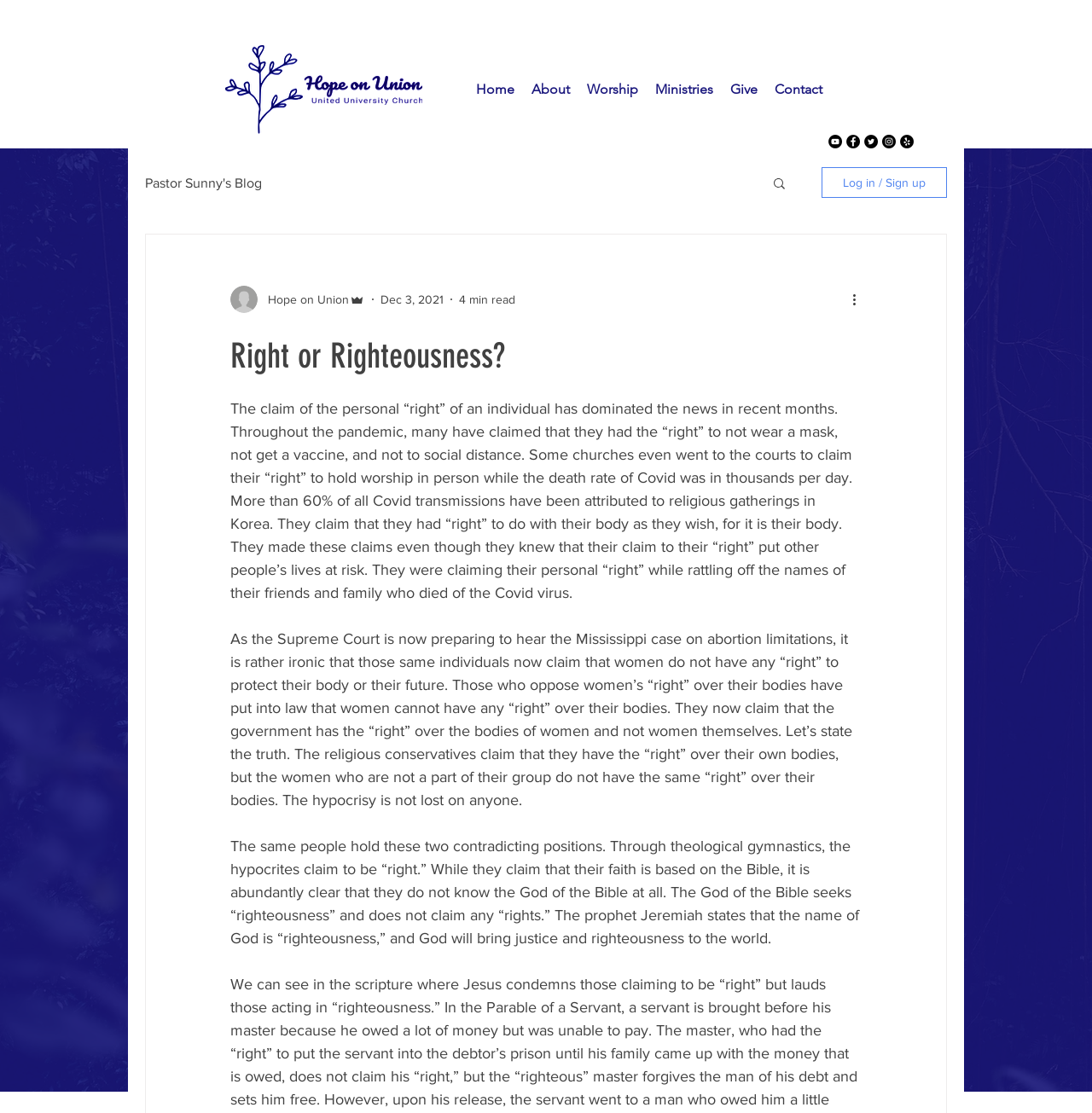What is the author's stance on women's rights?
Please respond to the question with a detailed and thorough explanation.

The author appears to be supportive of women's rights, particularly in the context of abortion, as they criticize the hypocrisy of religious conservatives who claim to have control over their own bodies but deny women the same right, as stated in the article.